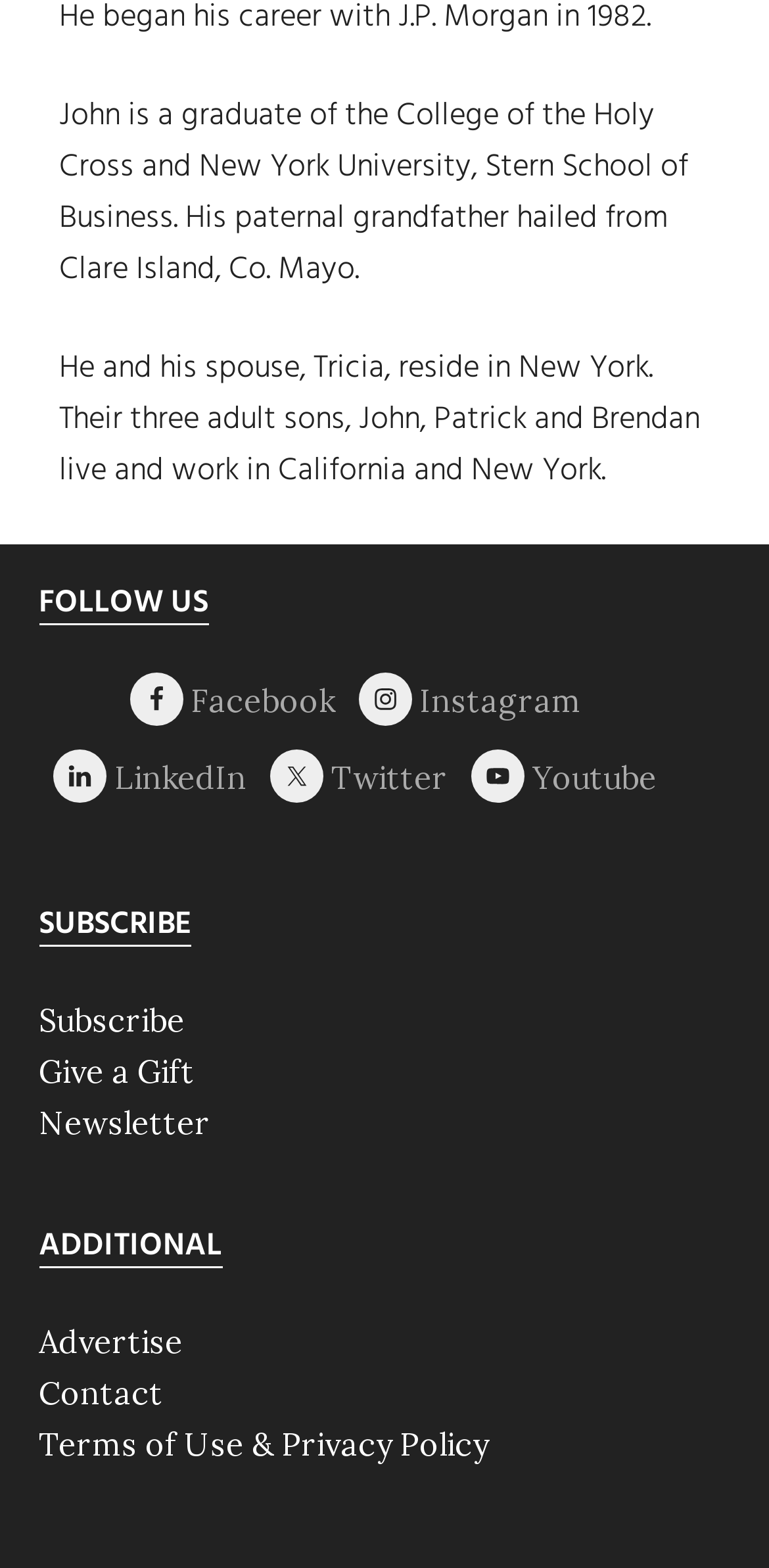Identify the bounding box coordinates of the clickable region necessary to fulfill the following instruction: "View our YouTube channel". The bounding box coordinates should be four float numbers between 0 and 1, i.e., [left, top, right, bottom].

[0.613, 0.478, 0.682, 0.512]